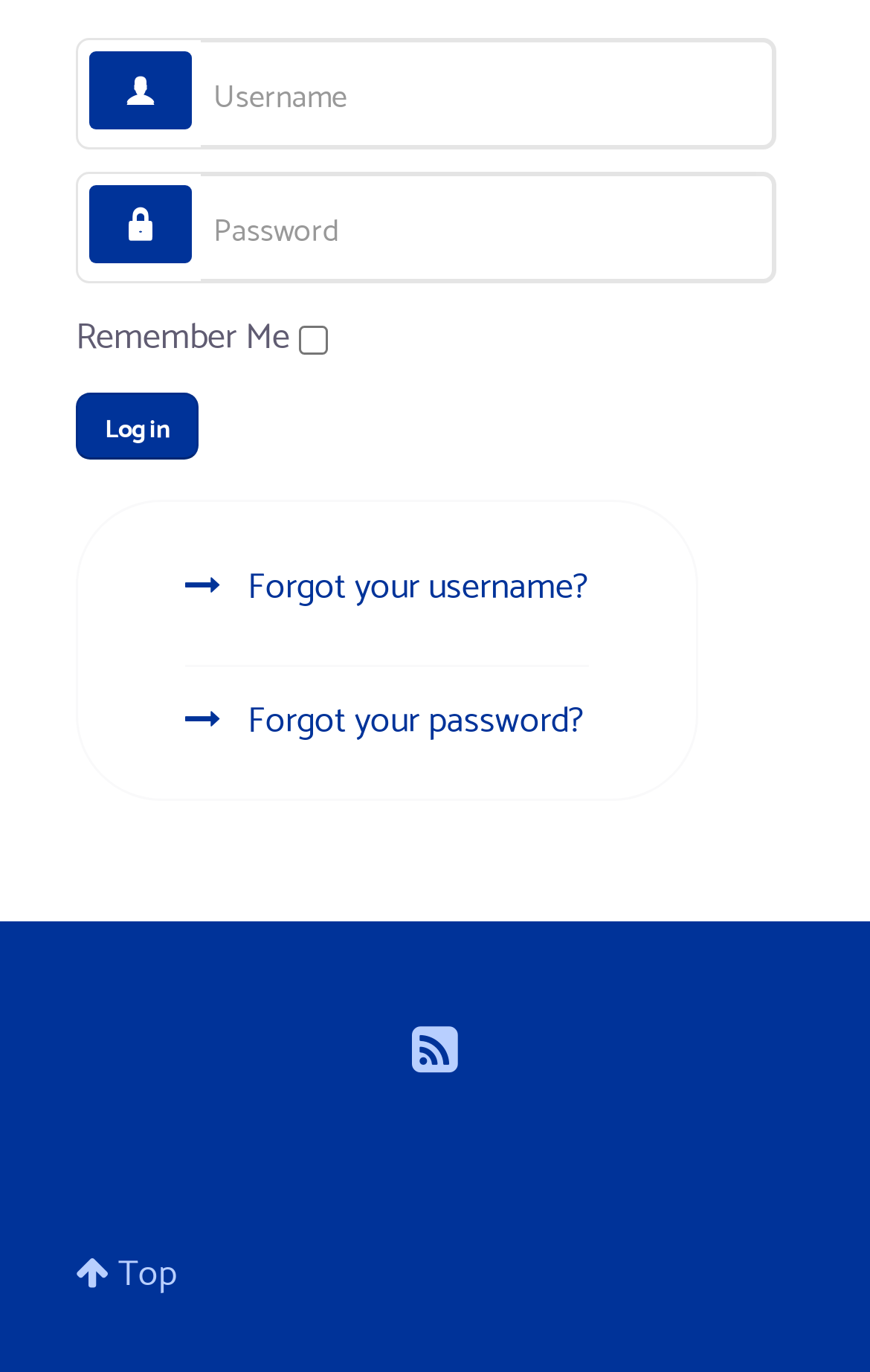Can you give a comprehensive explanation to the question given the content of the image?
How many links are available below the login button?

There are three links available below the login button: 'Forgot your username?', 'Forgot your password?', and a link with an icon ''.